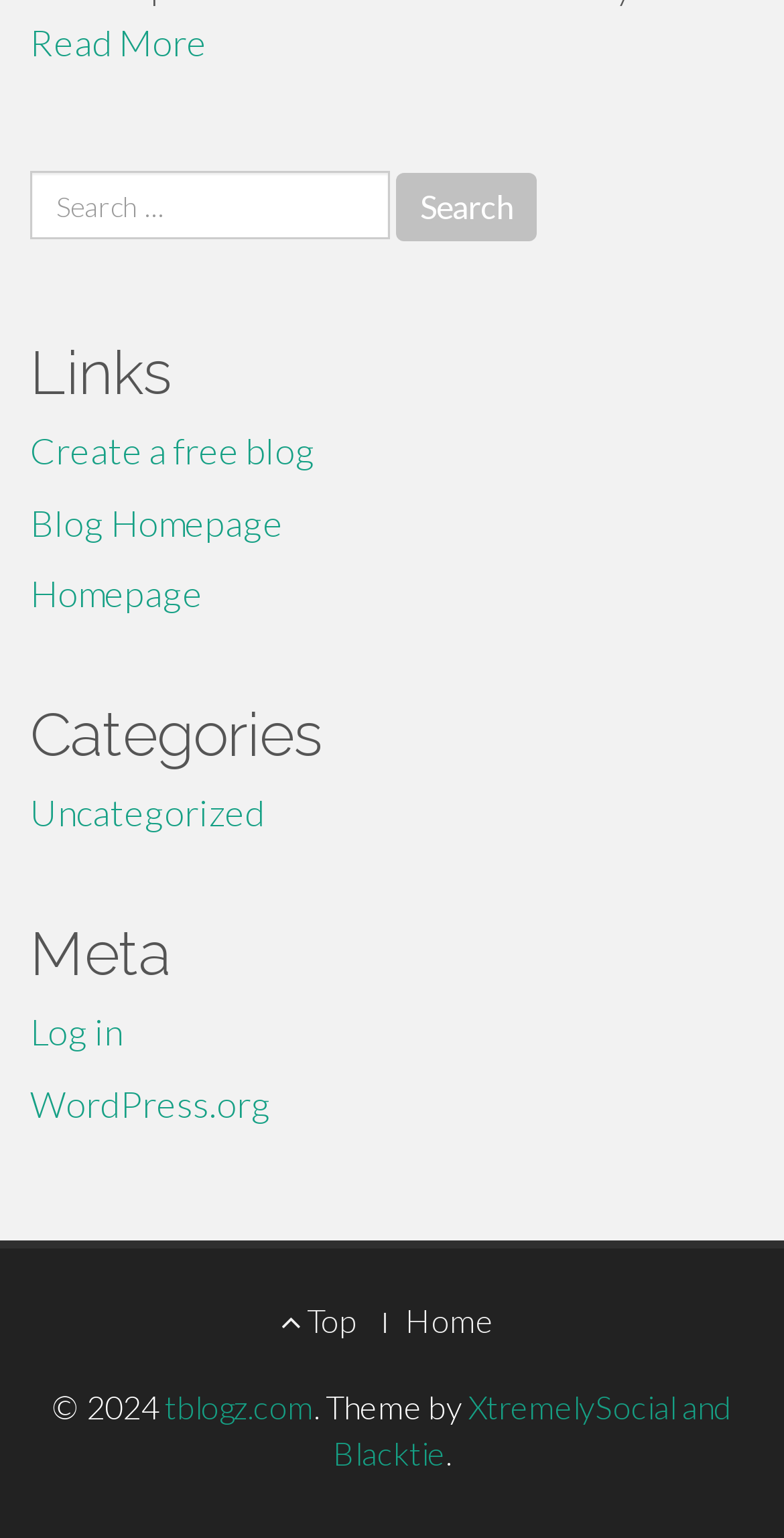Using floating point numbers between 0 and 1, provide the bounding box coordinates in the format (top-left x, top-left y, bottom-right x, bottom-right y). Locate the UI element described here: Isleen Pines

None